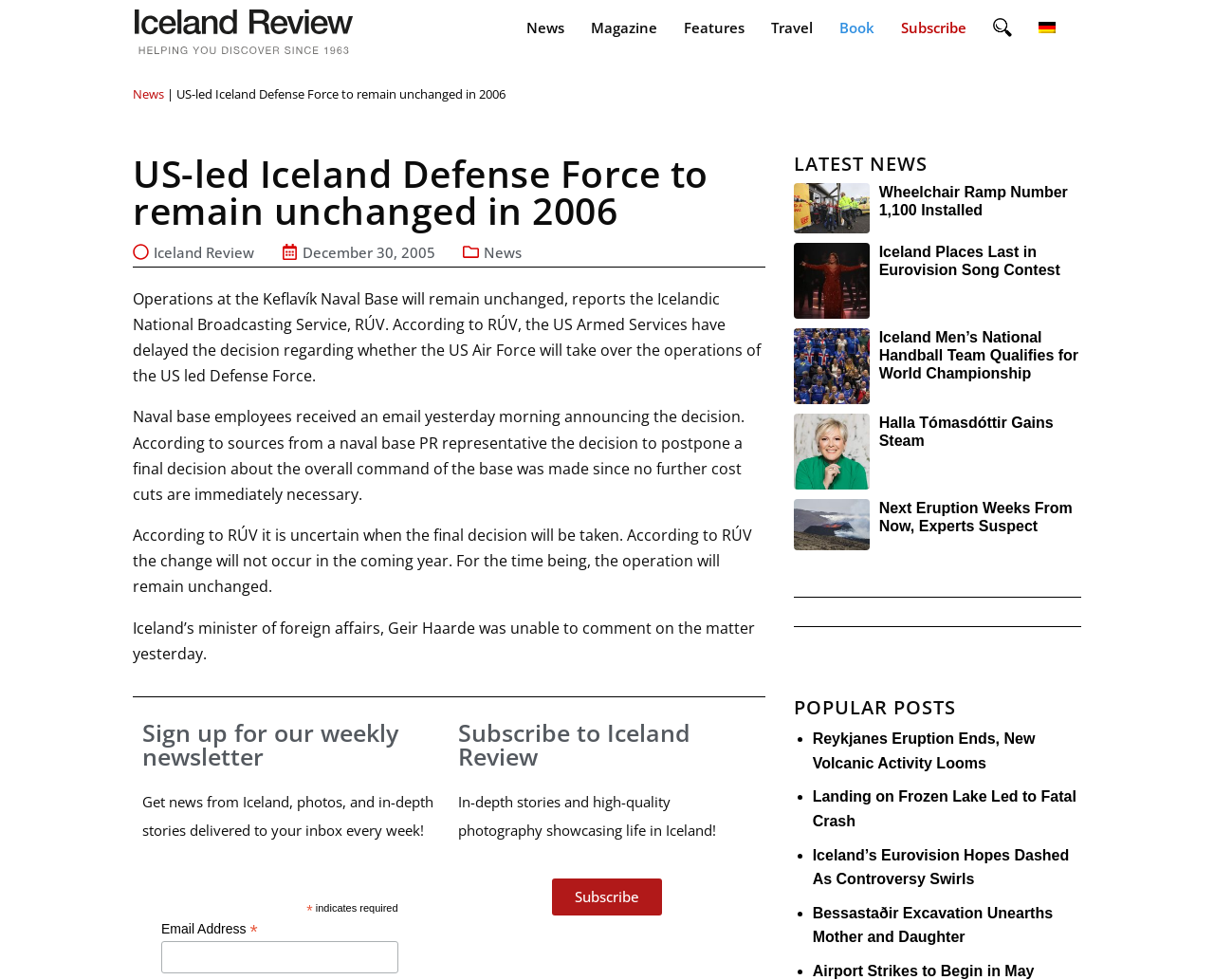Find and specify the bounding box coordinates that correspond to the clickable region for the instruction: "Subscribe to Iceland Review".

[0.455, 0.896, 0.545, 0.934]